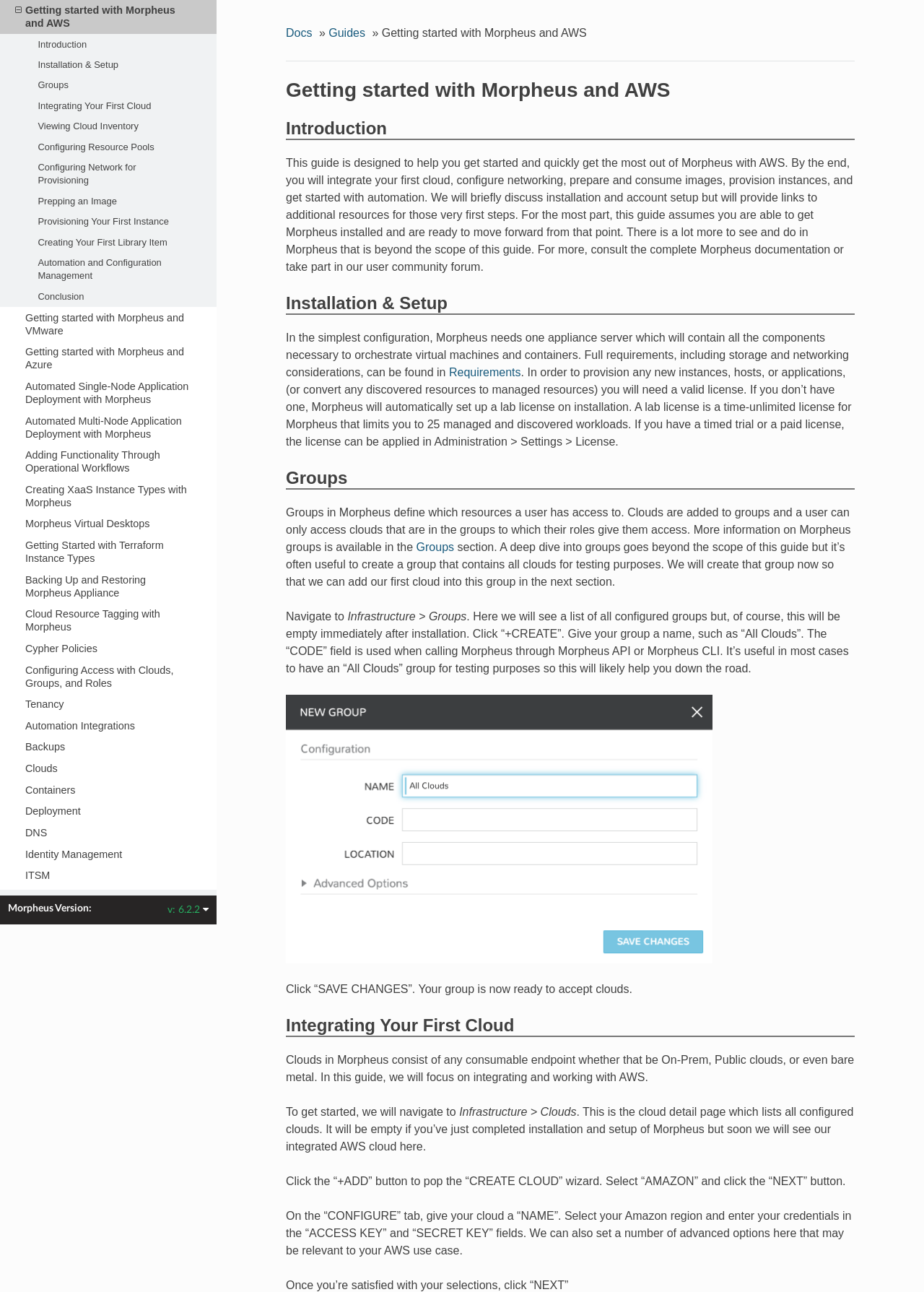Please determine the bounding box coordinates of the section I need to click to accomplish this instruction: "Click +CREATE".

[0.376, 0.472, 0.505, 0.482]